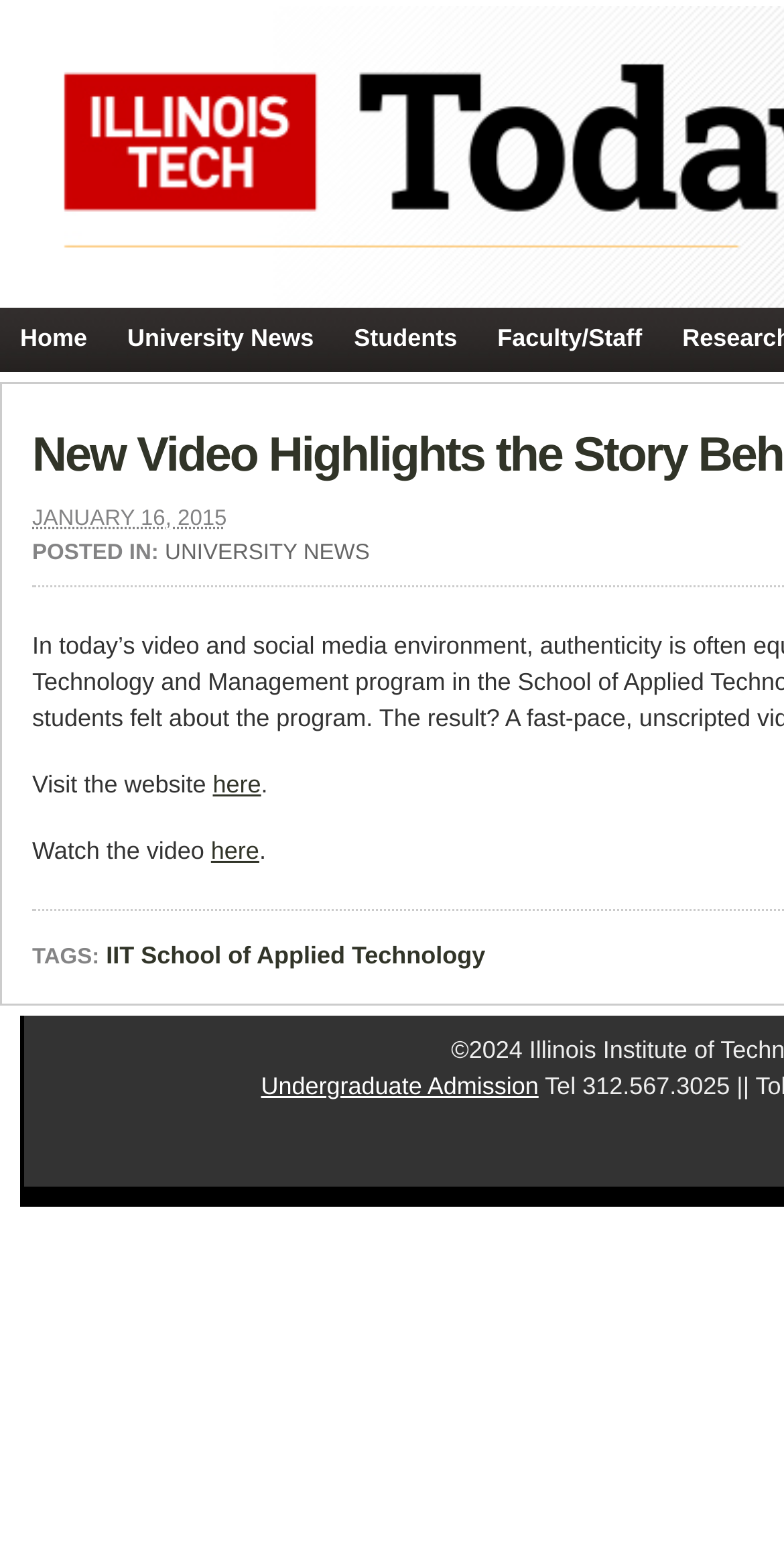Respond to the question below with a single word or phrase:
What is the copyright year?

2024